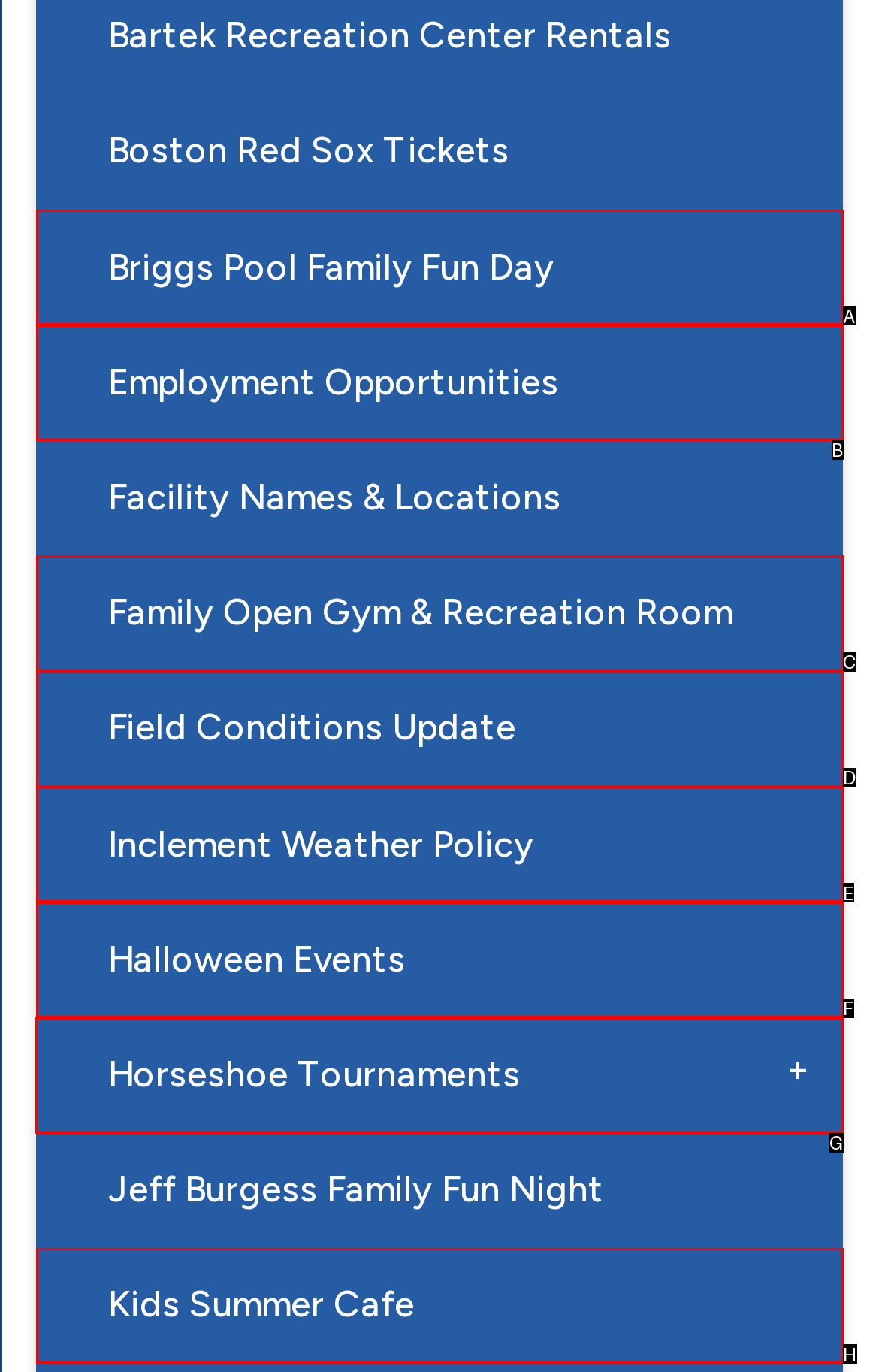Determine which HTML element should be clicked for this task: Learn about Horseshoe Tournaments
Provide the option's letter from the available choices.

G